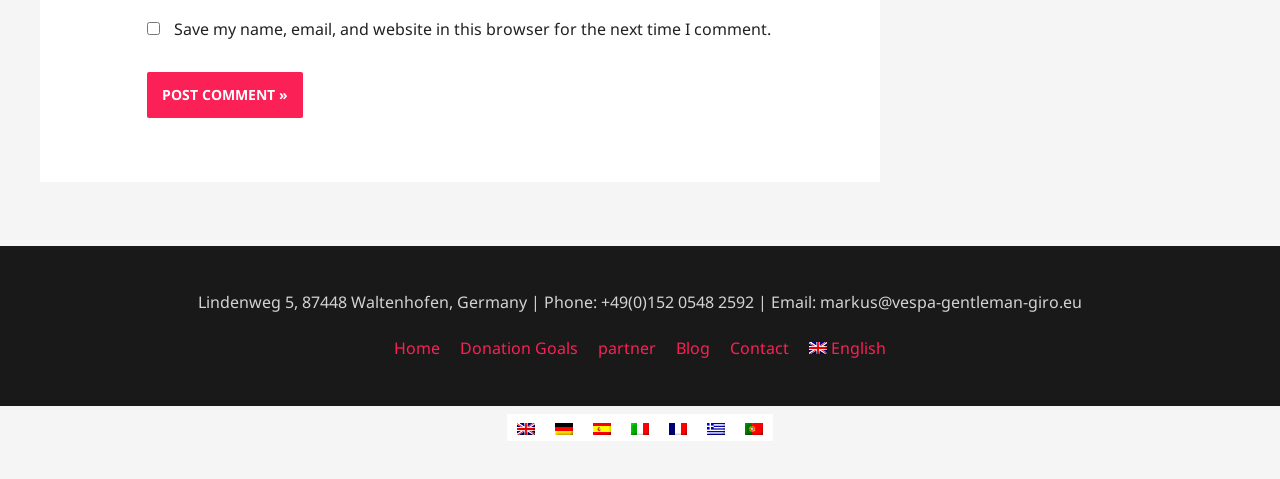Given the element description, predict the bounding box coordinates in the format (top-left x, top-left y, bottom-right x, bottom-right y), using floating point numbers between 0 and 1: Donation Goals

[0.353, 0.703, 0.457, 0.749]